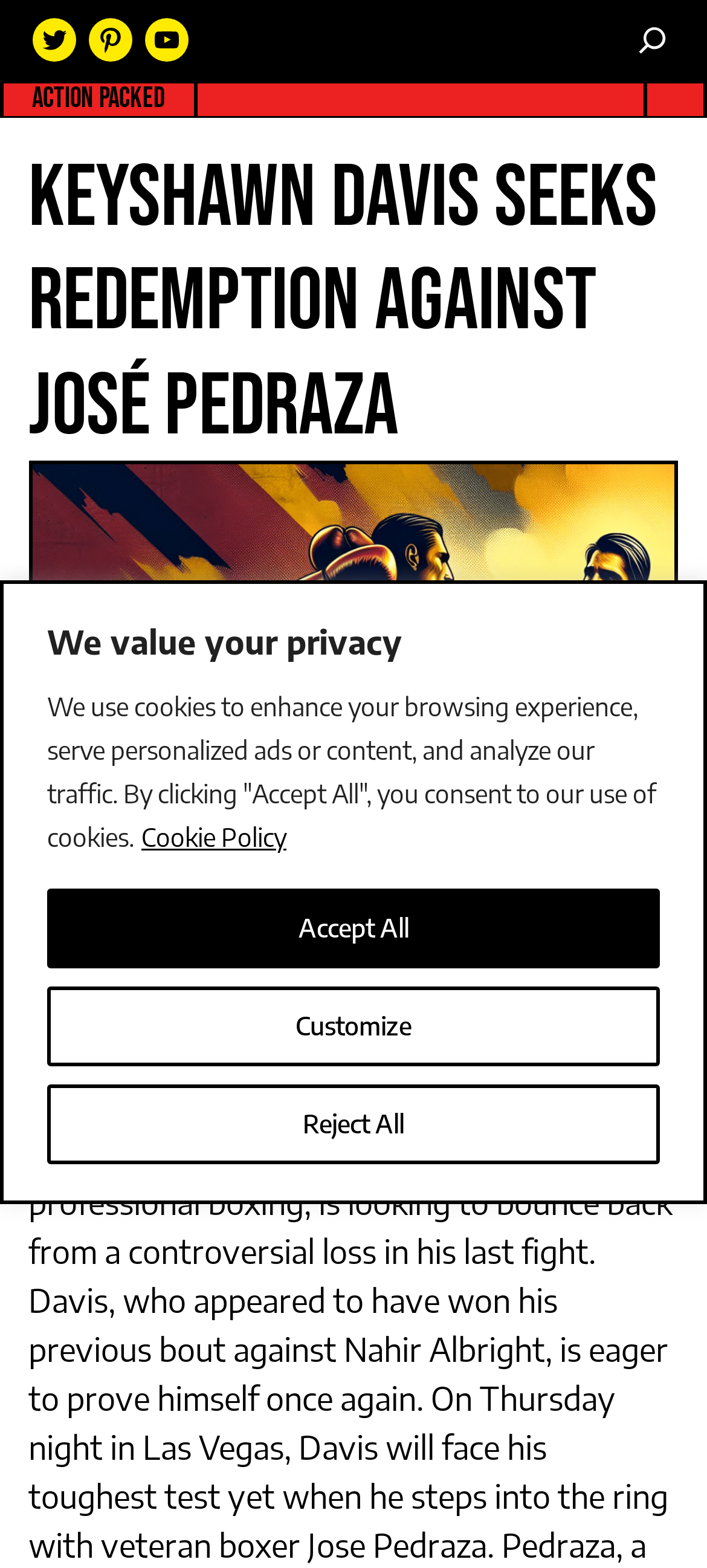Identify the bounding box coordinates of the element to click to follow this instruction: 'view Keyshawn Davis Seeks Redemption Against José Pedraza'. Ensure the coordinates are four float values between 0 and 1, provided as [left, top, right, bottom].

[0.04, 0.094, 0.96, 0.293]